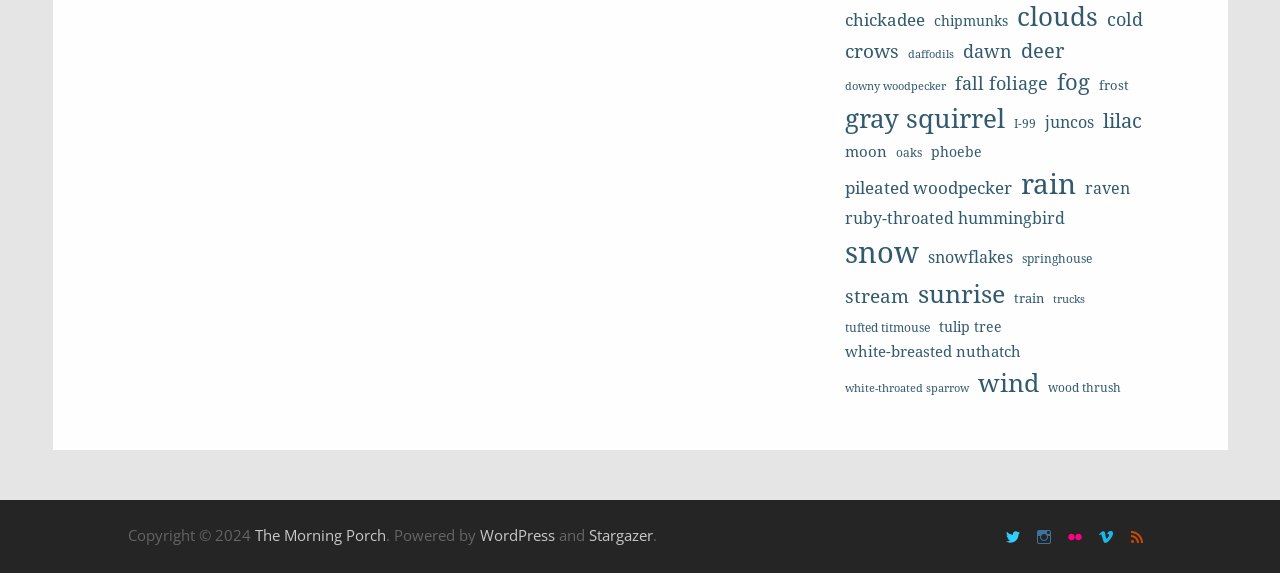Given the element description "tufted titmouse", identify the bounding box of the corresponding UI element.

[0.66, 0.558, 0.727, 0.589]